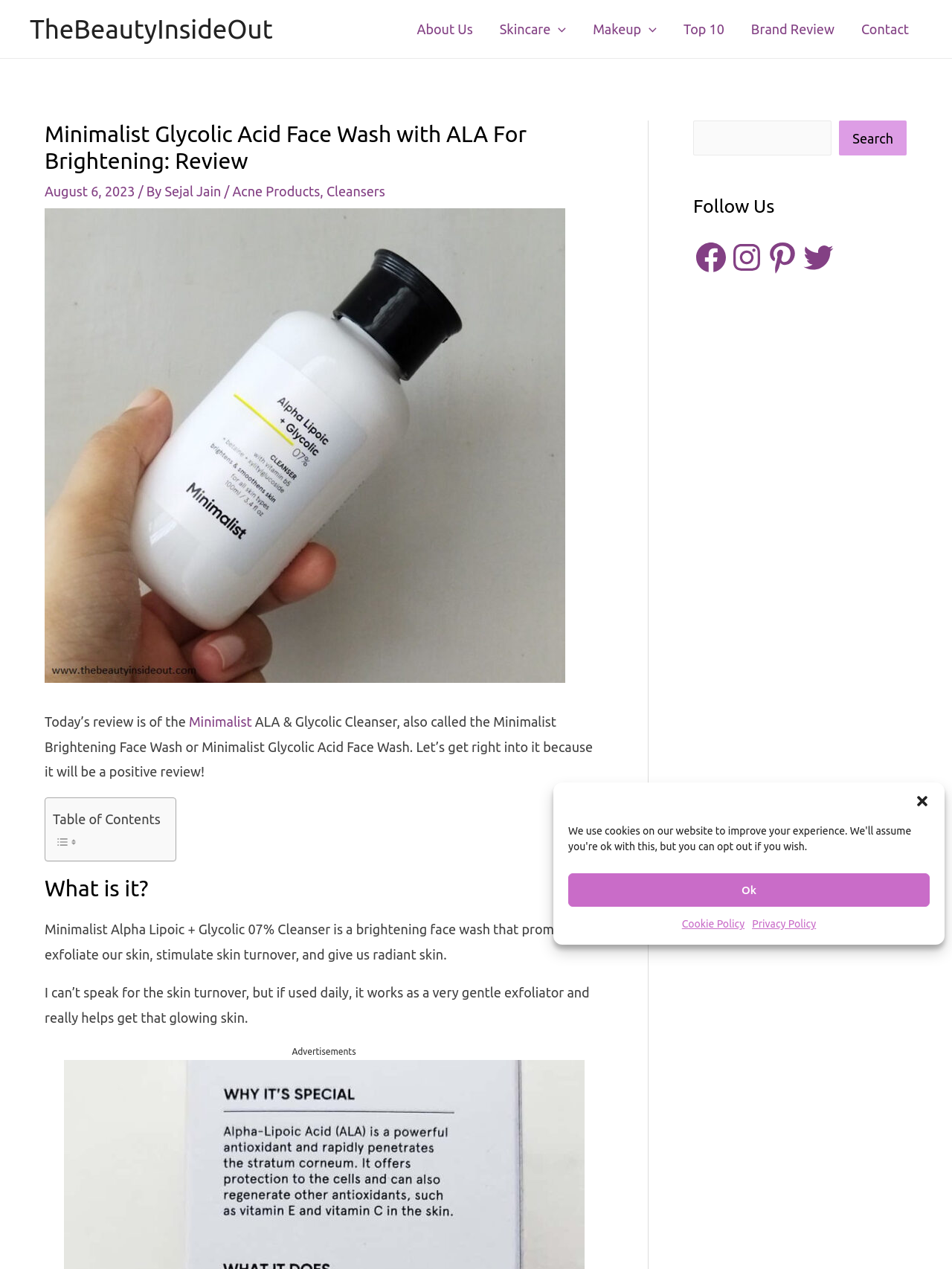Find the bounding box coordinates for the element described here: "Brand Review".

[0.775, 0.002, 0.891, 0.043]